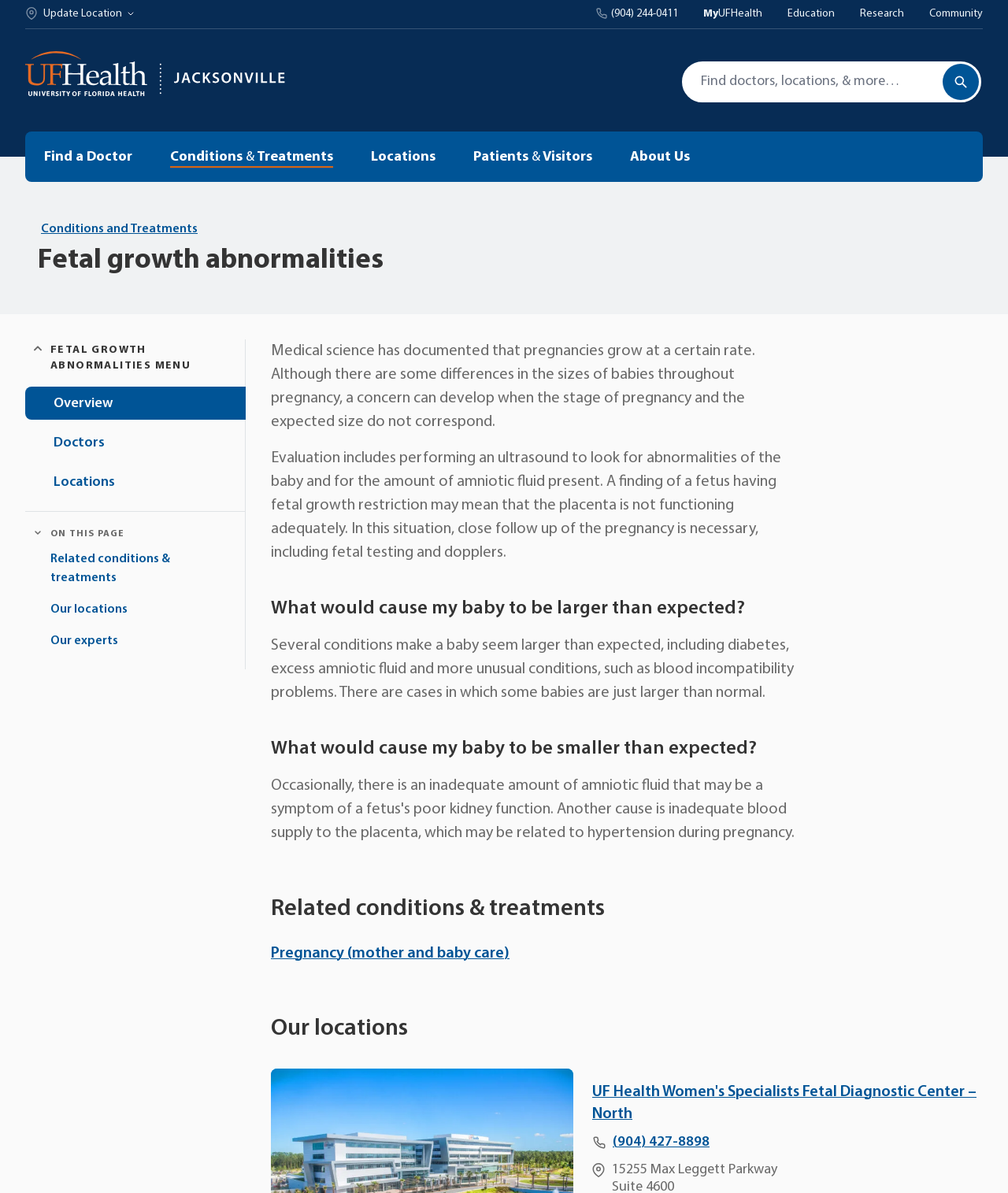Identify the bounding box for the UI element described as: "Collapse Fetal growth abnormalities Menu". The coordinates should be four float numbers between 0 and 1, i.e., [left, top, right, bottom].

[0.025, 0.284, 0.05, 0.303]